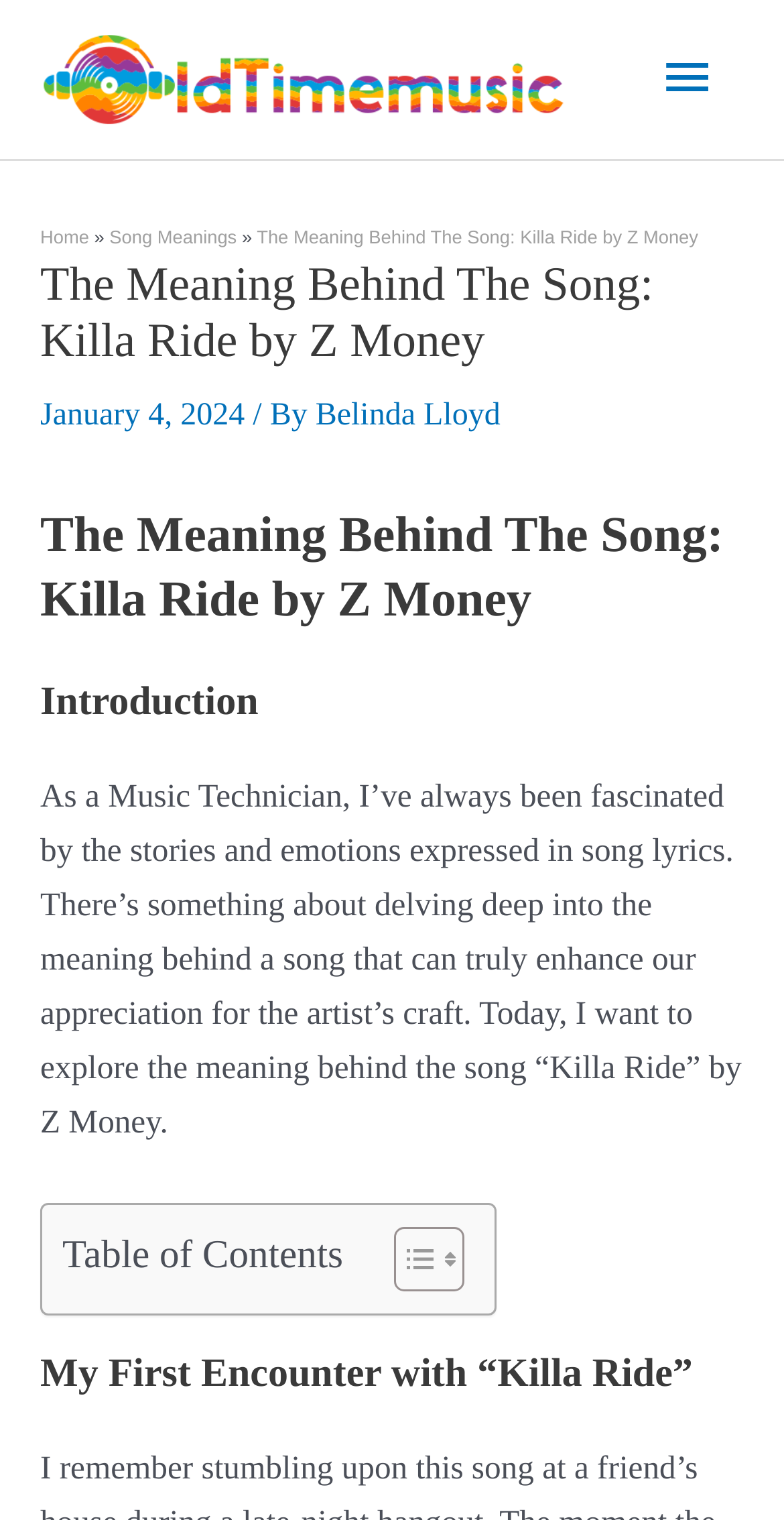Provide the bounding box coordinates of the UI element that matches the description: "Toggle".

[0.463, 0.805, 0.579, 0.85]